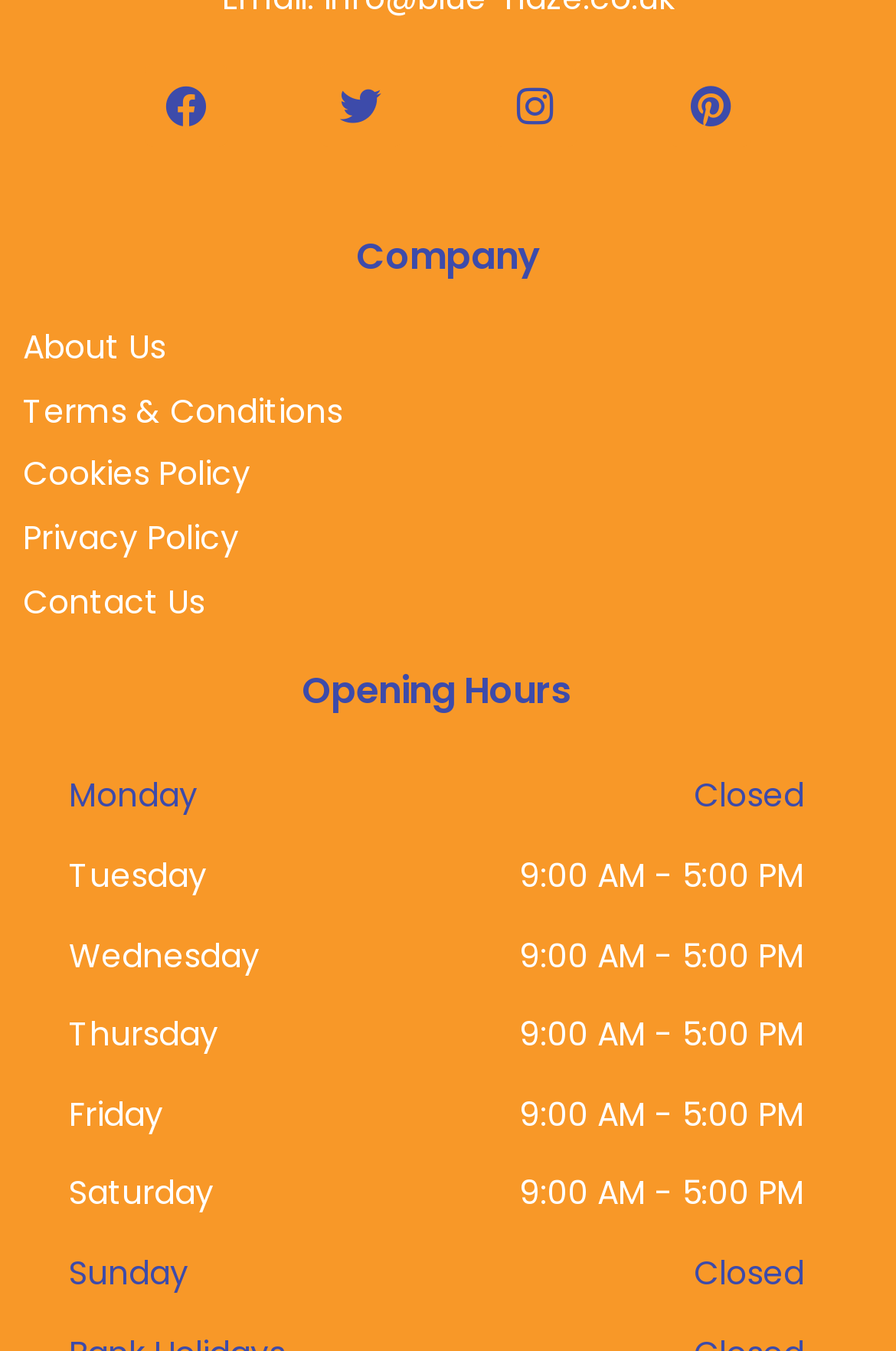Using details from the image, please answer the following question comprehensively:
What are the company sections?

I found a section labeled 'Company' which contains links to various company sections, including About Us, Terms & Conditions, Cookies Policy, Privacy Policy, and Contact Us.